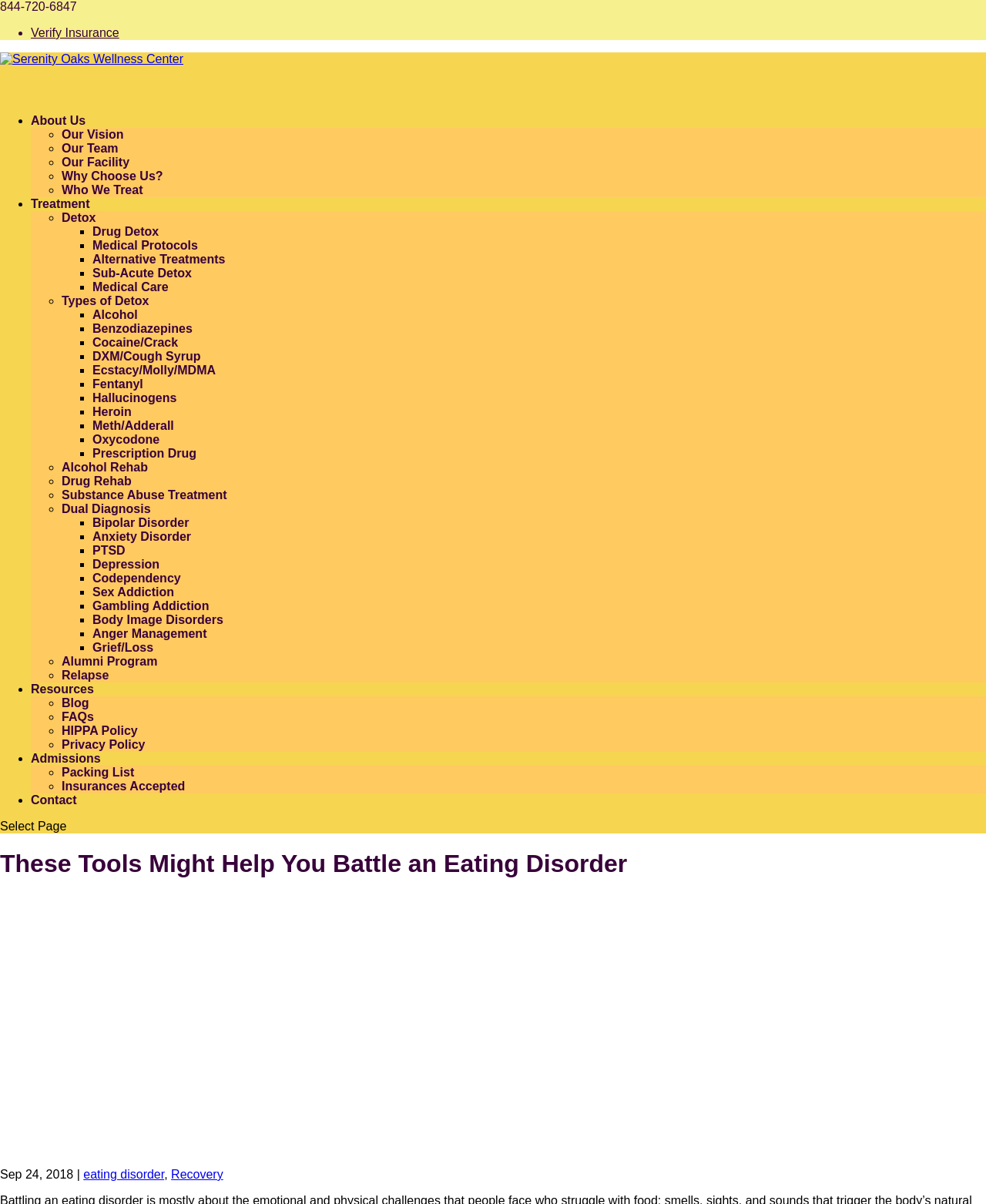Based on the visual content of the image, answer the question thoroughly: What is the phone number on the top?

I found the phone number by looking at the top of the webpage, where I saw a static text element with the content '844-720-6847'.